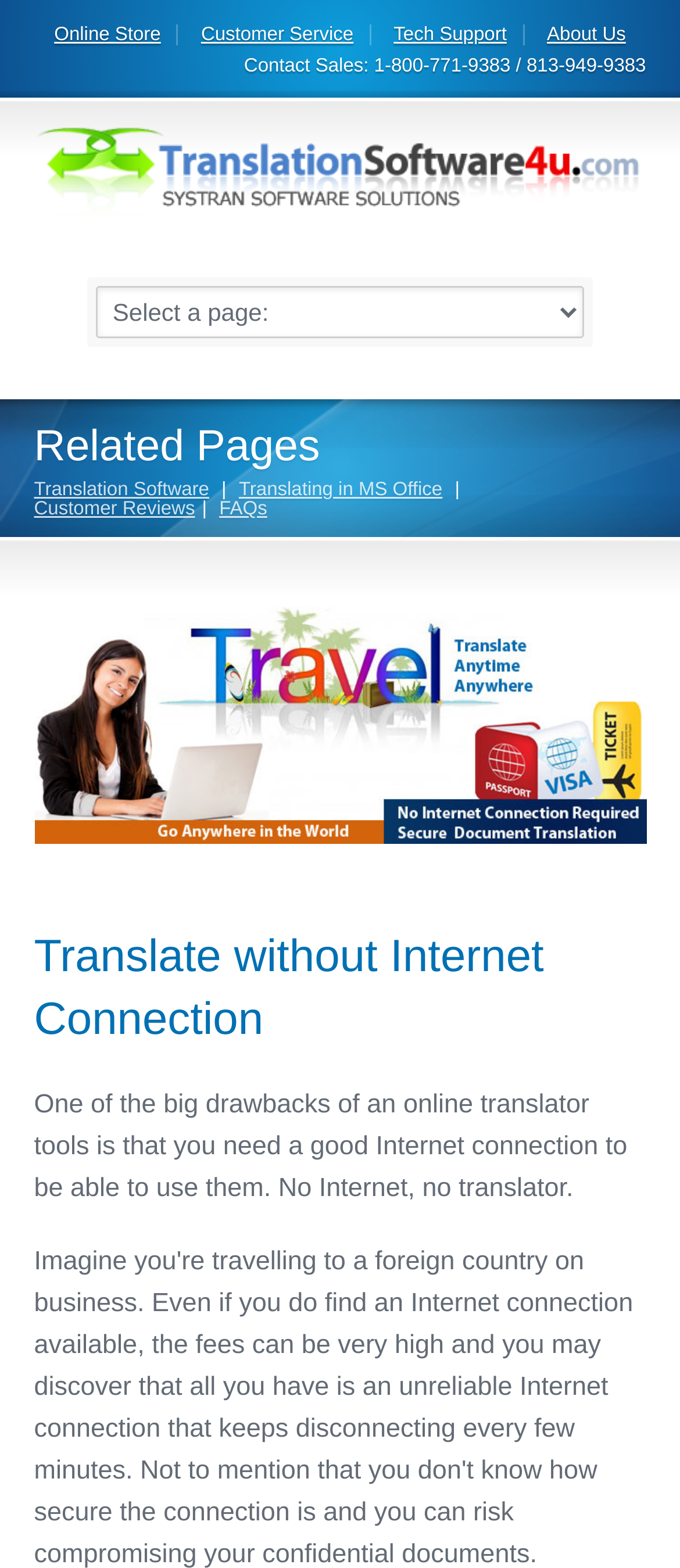Please specify the bounding box coordinates of the clickable region necessary for completing the following instruction: "Select an option from the combobox". The coordinates must consist of four float numbers between 0 and 1, i.e., [left, top, right, bottom].

[0.14, 0.182, 0.86, 0.215]